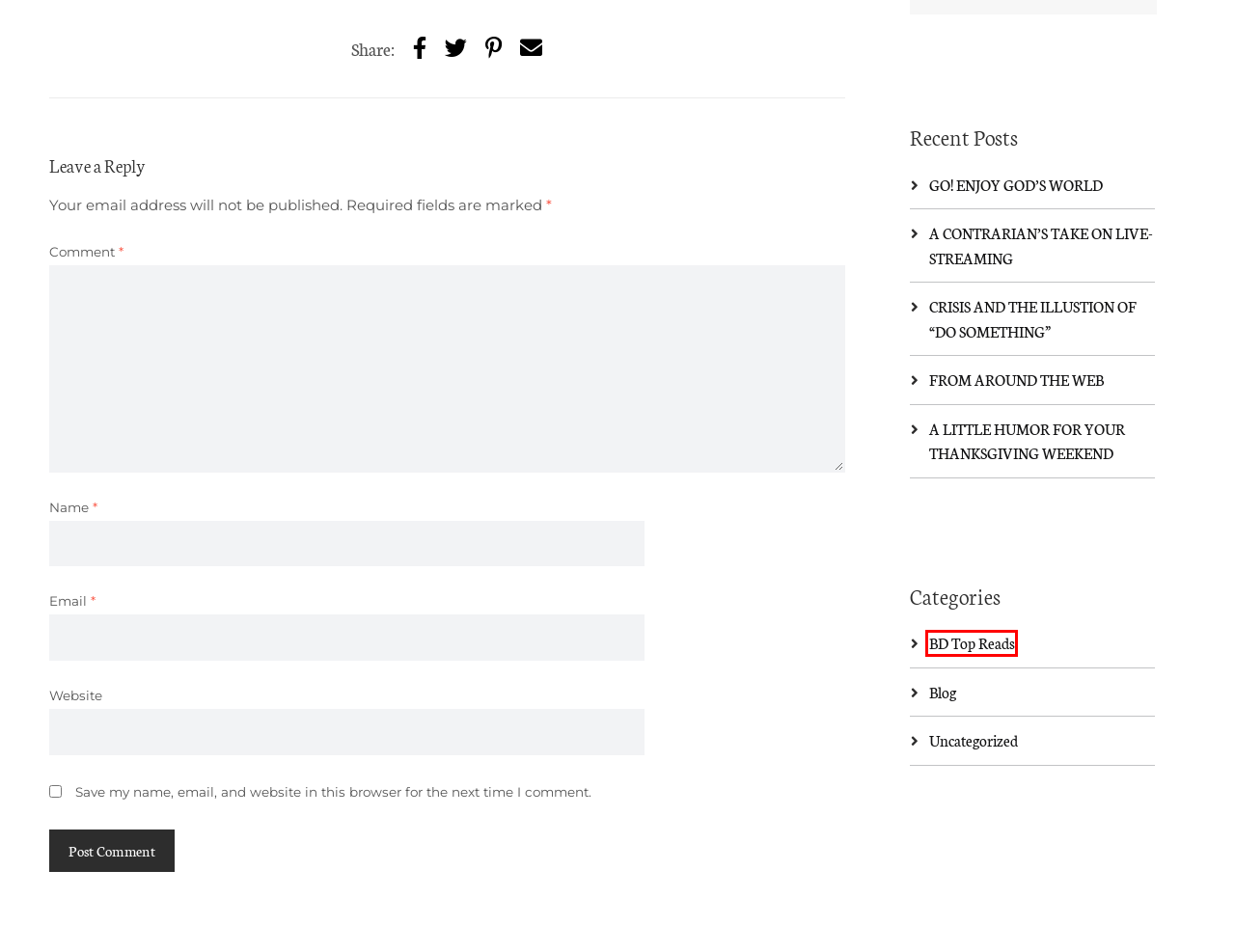Observe the screenshot of a webpage with a red bounding box highlighting an element. Choose the webpage description that accurately reflects the new page after the element within the bounding box is clicked. Here are the candidates:
A. Brian Dainsberg Archives - Brian Dainsberg
B. CRISIS AND THE ILLUSTION OF "DO SOMETHING" - Brian Dainsberg
C. GO! ENJOY GOD'S WORLD - Brian Dainsberg
D. BD Top Reads Archives - Brian Dainsberg
E. FROM AROUND THE WEB - Brian Dainsberg
F. A CONTRARIAN'S TAKE ON LIVE-STREAMING - Brian Dainsberg
G. Uncategorized Archives - Brian Dainsberg
H. A LITTLE HUMOR FOR YOUR THANKSGIVING WEEKEND - Brian Dainsberg

D